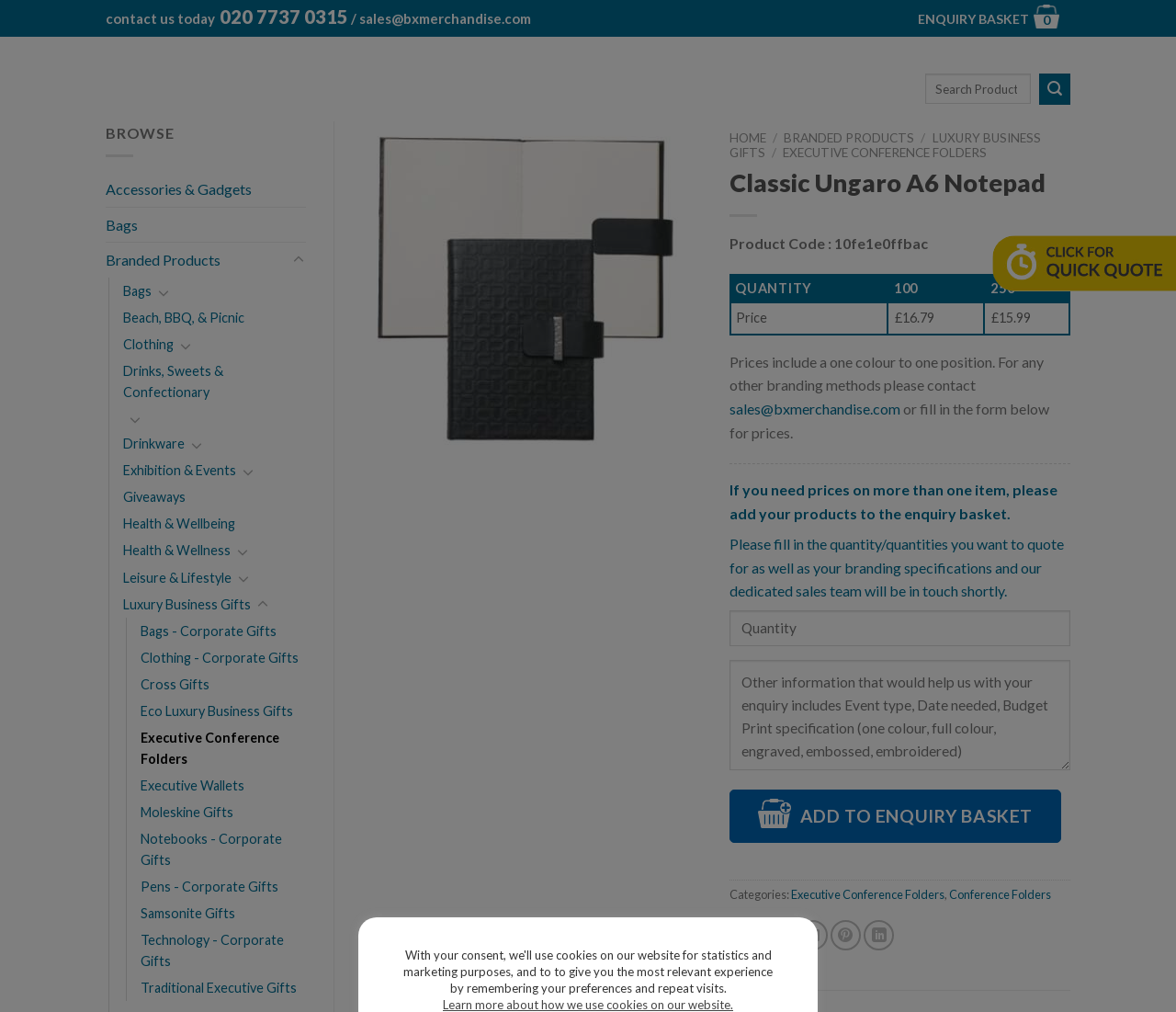Given the element description "aria-label="Submit" value="Search"" in the screenshot, predict the bounding box coordinates of that UI element.

[0.883, 0.073, 0.91, 0.103]